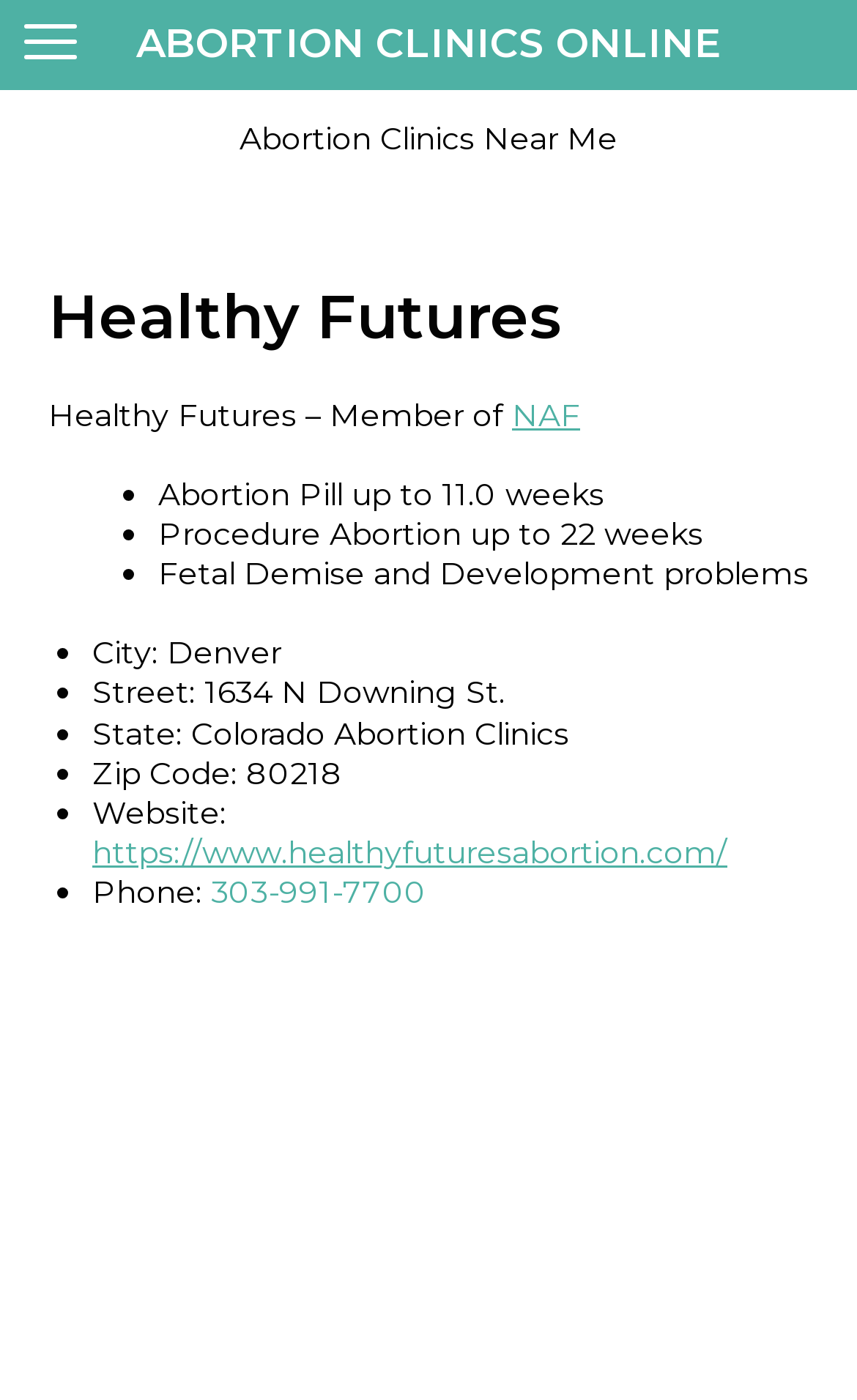Respond concisely with one word or phrase to the following query:
What is the phone number of the clinic?

303-991-7700